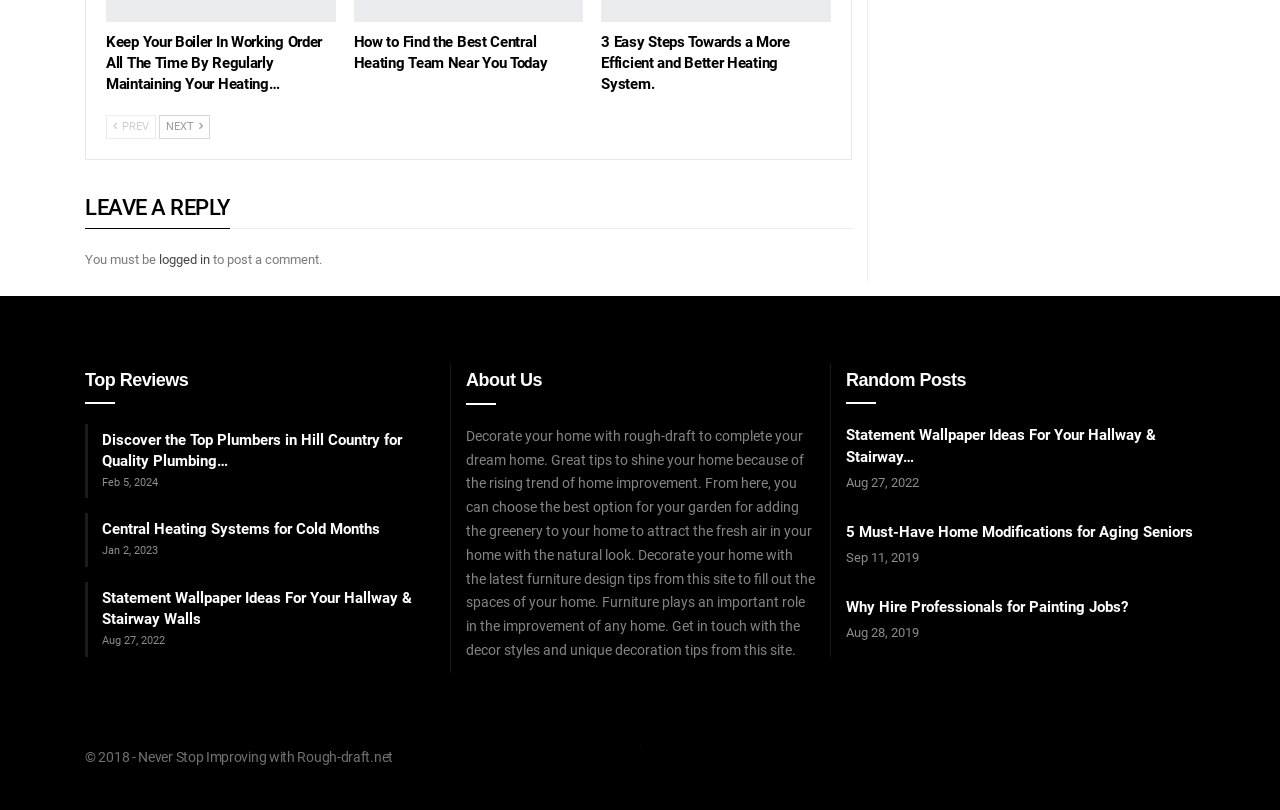Kindly determine the bounding box coordinates of the area that needs to be clicked to fulfill this instruction: "Click on 'Statement Wallpaper Ideas For Your Hallway & Stairway Walls'".

[0.08, 0.727, 0.322, 0.775]